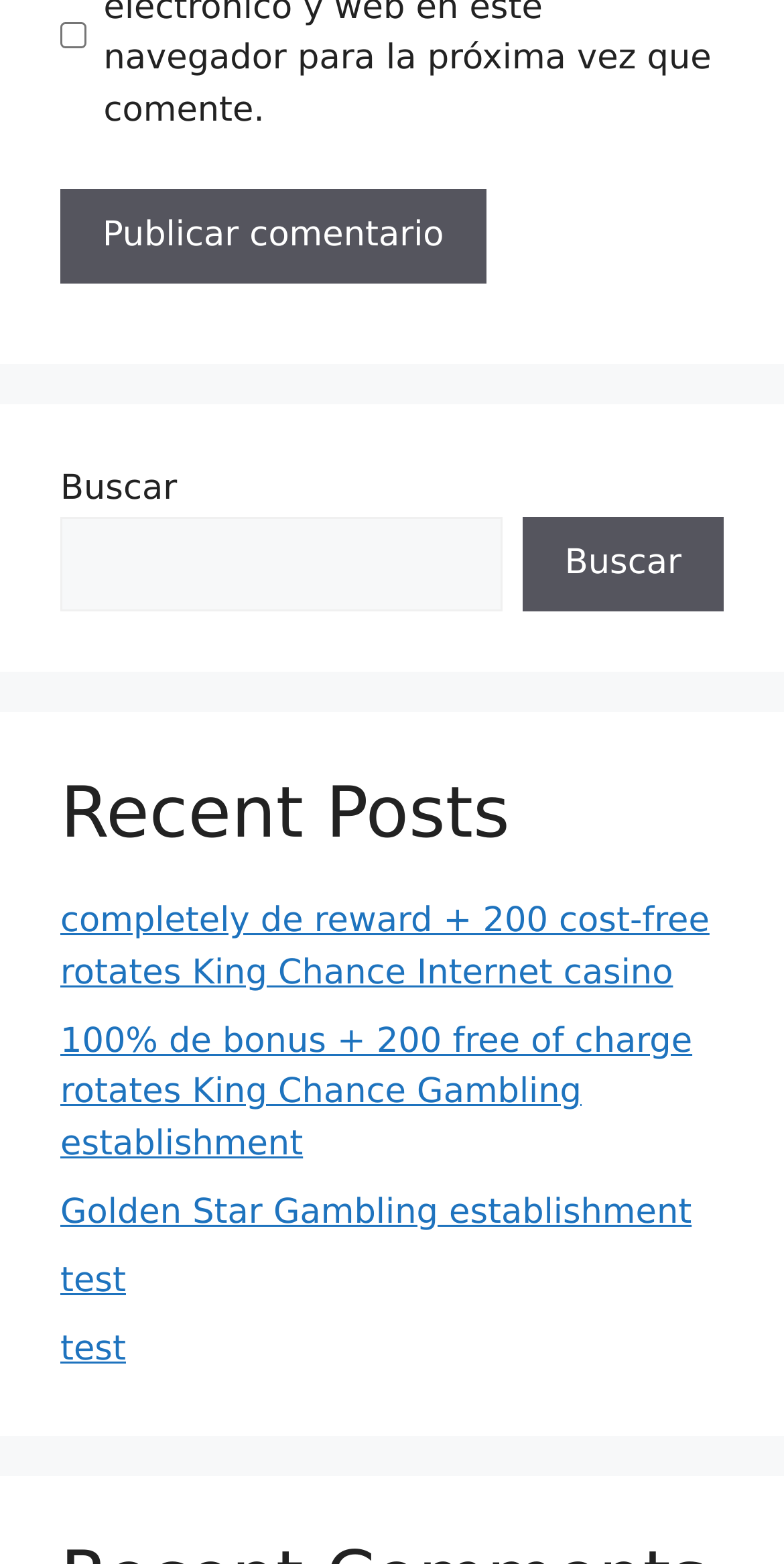Answer in one word or a short phrase: 
What is the purpose of the checkbox?

Save comment information